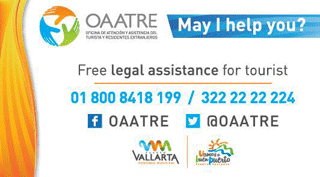Answer succinctly with a single word or phrase:
What are the contact numbers for immediate help?

01 800 8418 199 and 322 22 22 224